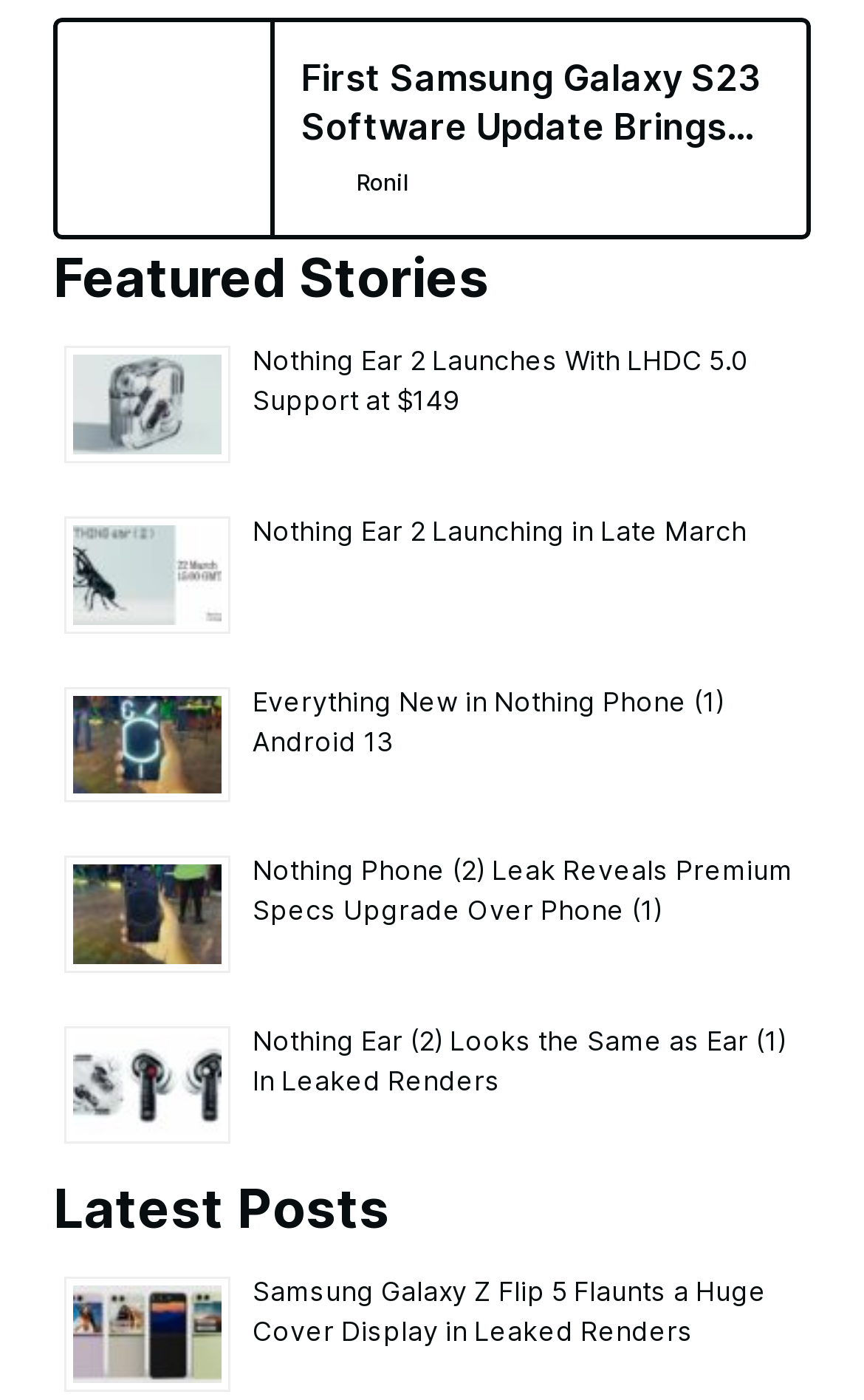Can you give a detailed response to the following question using the information from the image? What is the name of the author of the first article?

I looked at the first article on the page, which is 'First Samsung Galaxy S23 Software Update Brings February 2023 Security Patches'. The author's name is mentioned as 'Ronil' in the heading.